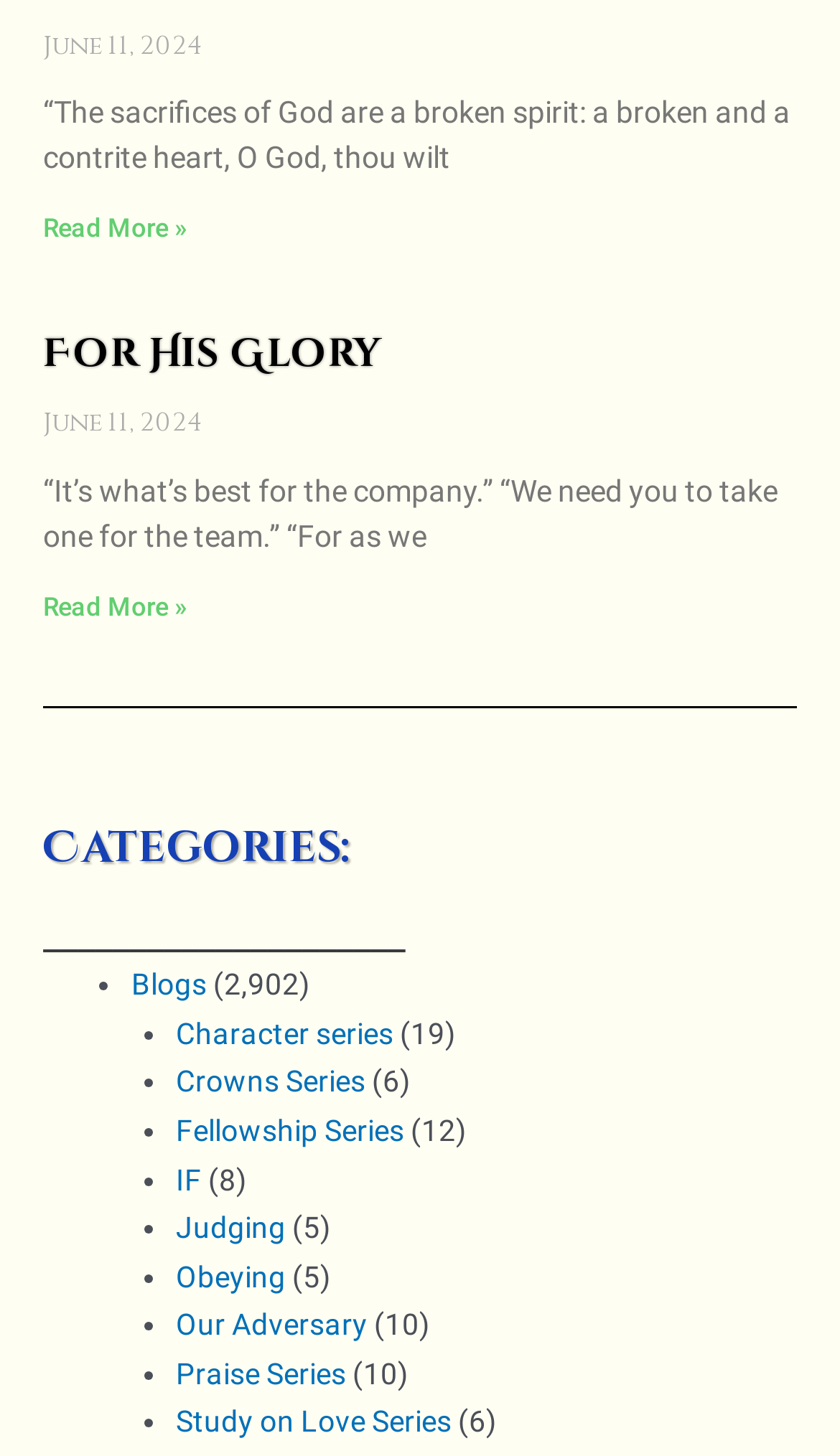Could you indicate the bounding box coordinates of the region to click in order to complete this instruction: "View Character series".

[0.209, 0.698, 0.468, 0.721]